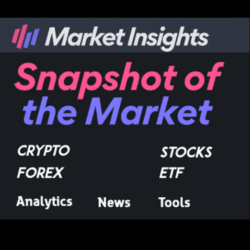What is the purpose of the 'Analytics' section?
Please describe in detail the information shown in the image to answer the question.

The caption suggests that the 'Analytics' section, along with 'News' and 'Tools', is part of a comprehensive suite of resources for users seeking in-depth information and insights into market trends. This implies that the purpose of the 'Analytics' section is to provide in-depth information to users.